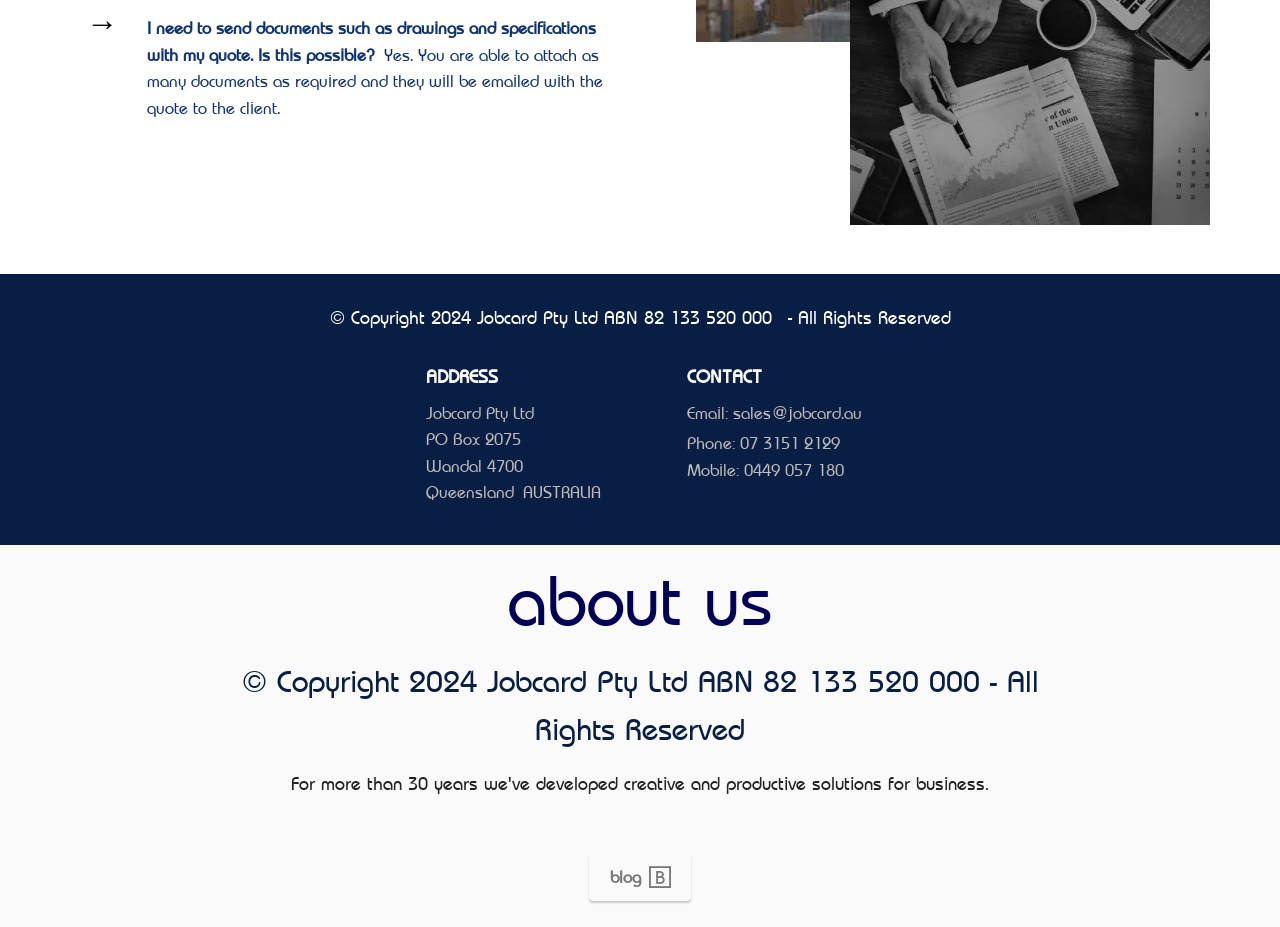Given the element description "blog" in the screenshot, predict the bounding box coordinates of that UI element.

[0.46, 0.921, 0.54, 0.972]